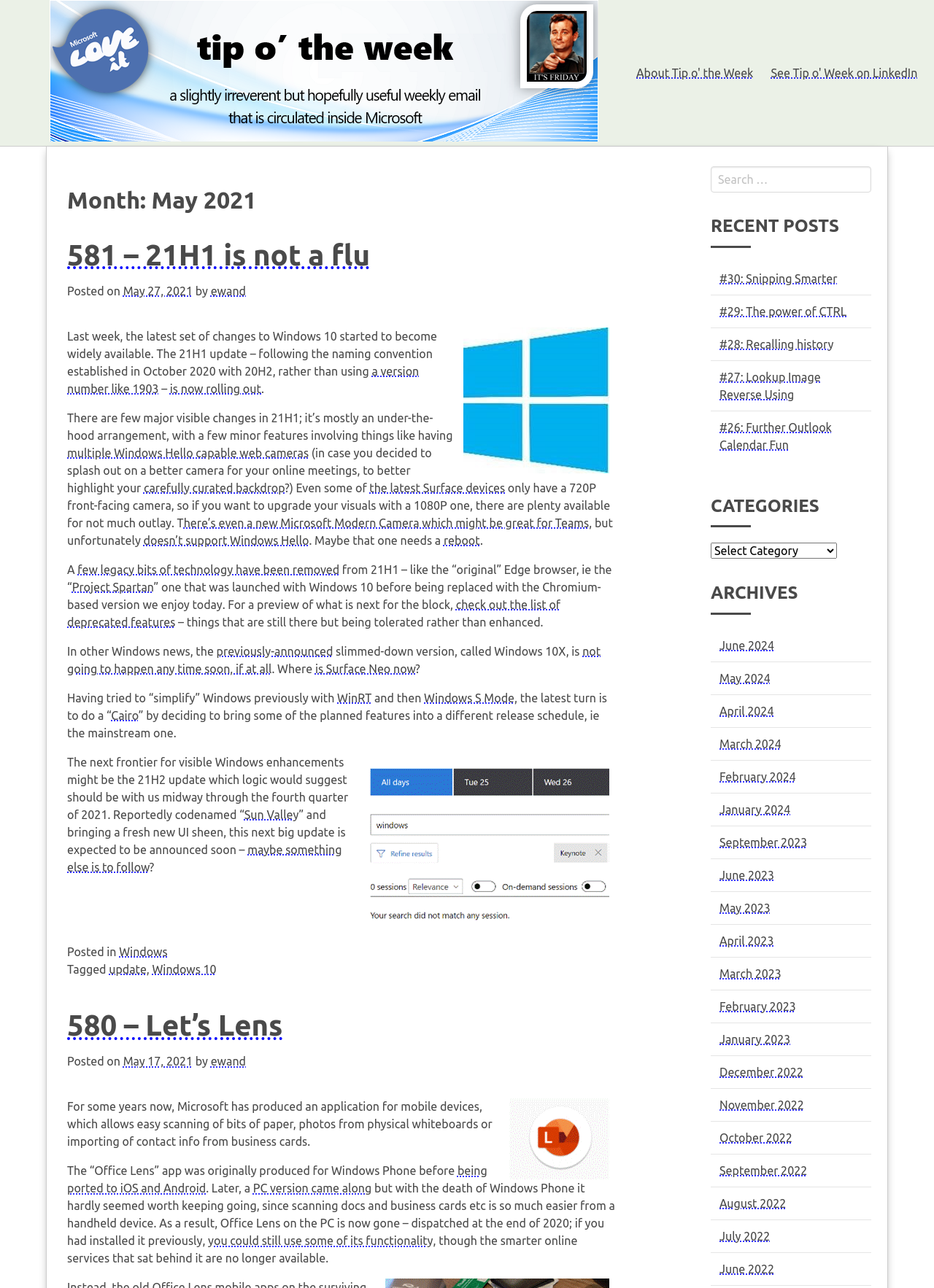Please determine the bounding box coordinates of the element to click on in order to accomplish the following task: "Click on the link to read more about Windows 10X". Ensure the coordinates are four float numbers ranging from 0 to 1, i.e., [left, top, right, bottom].

[0.072, 0.501, 0.643, 0.524]